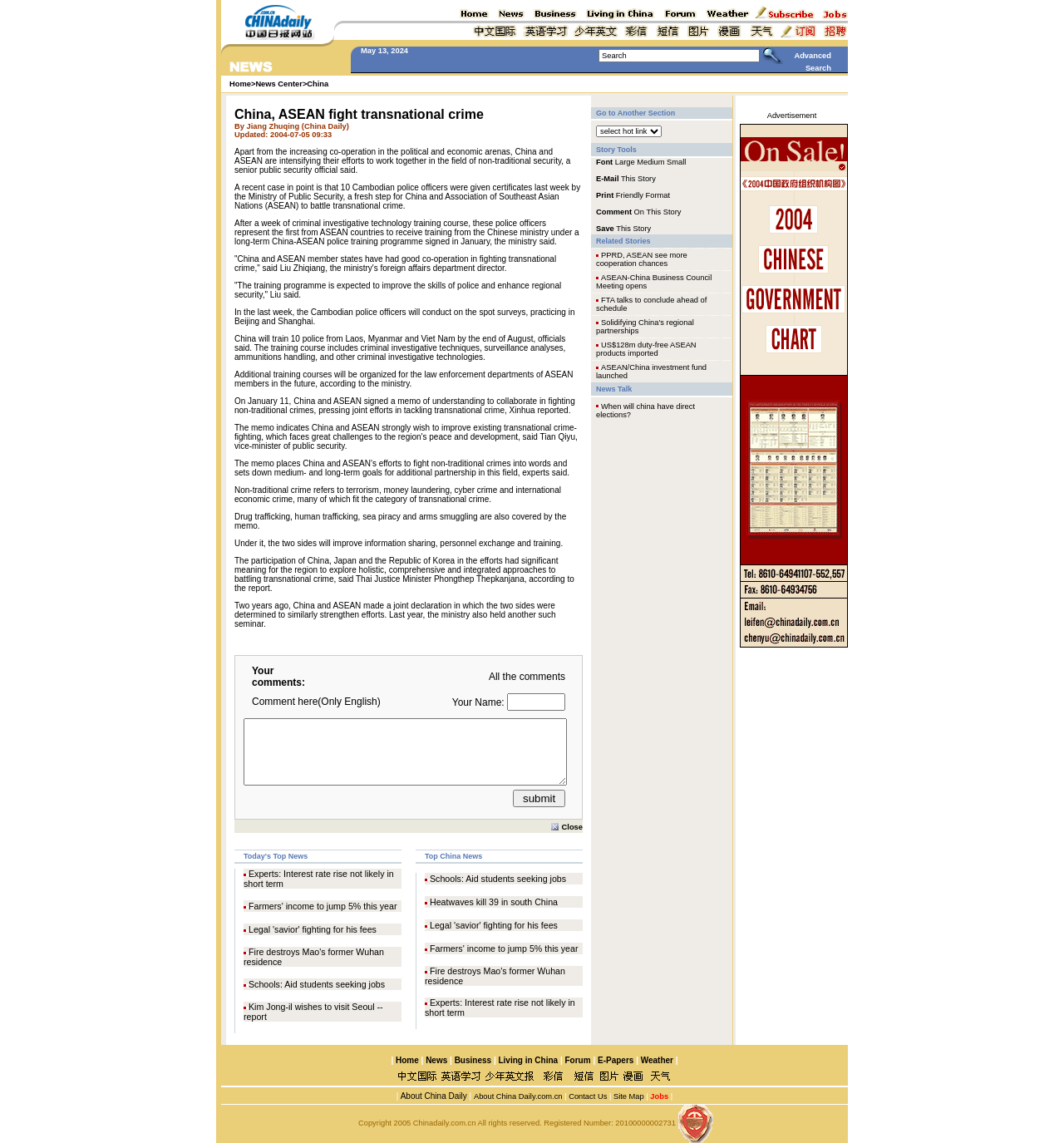Pinpoint the bounding box coordinates of the clickable element to carry out the following instruction: "Enter your comments."

[0.477, 0.606, 0.531, 0.621]